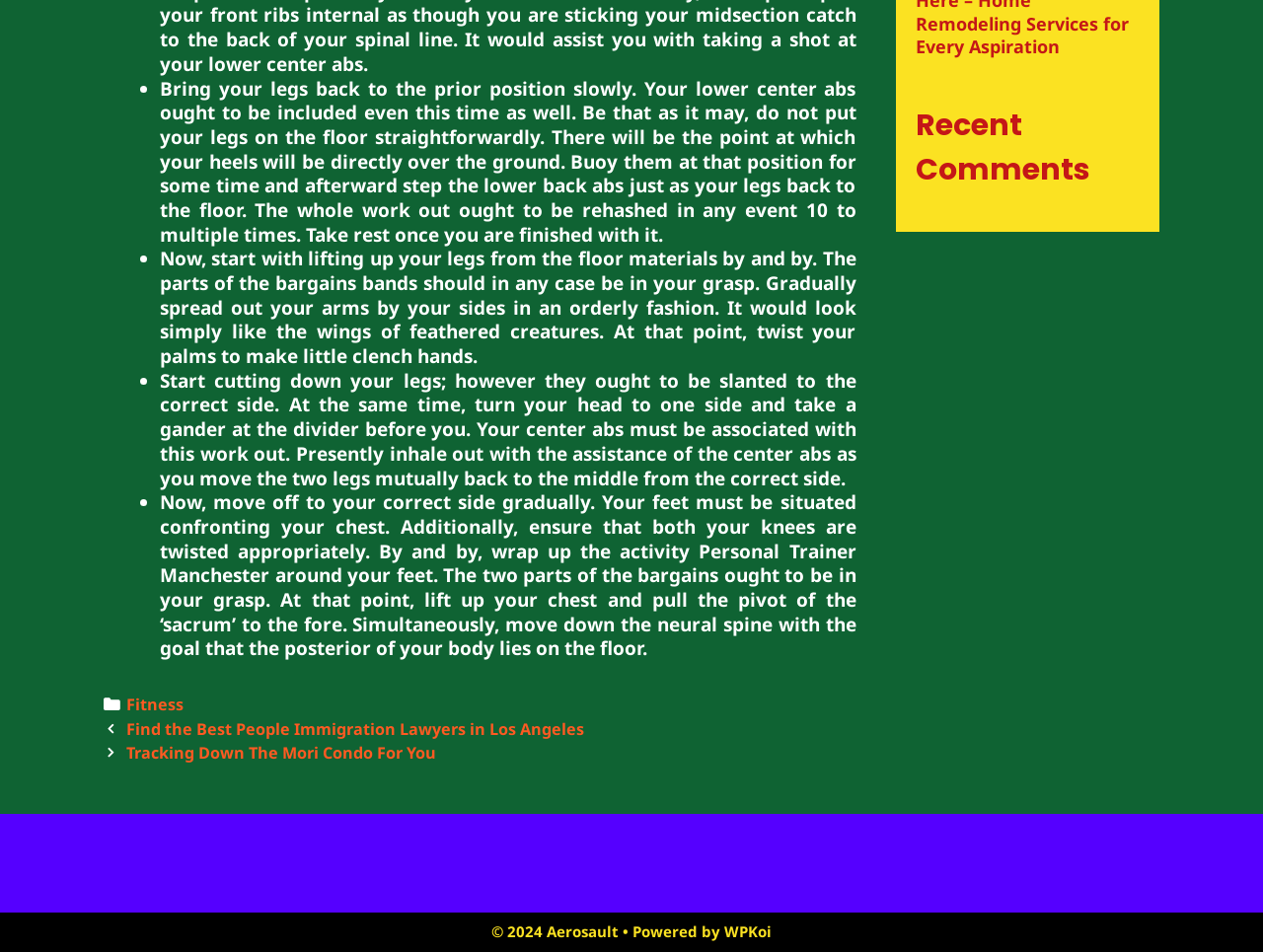Please find the bounding box for the following UI element description. Provide the coordinates in (top-left x, top-left y, bottom-right x, bottom-right y) format, with values between 0 and 1: WPKoi

[0.573, 0.968, 0.611, 0.989]